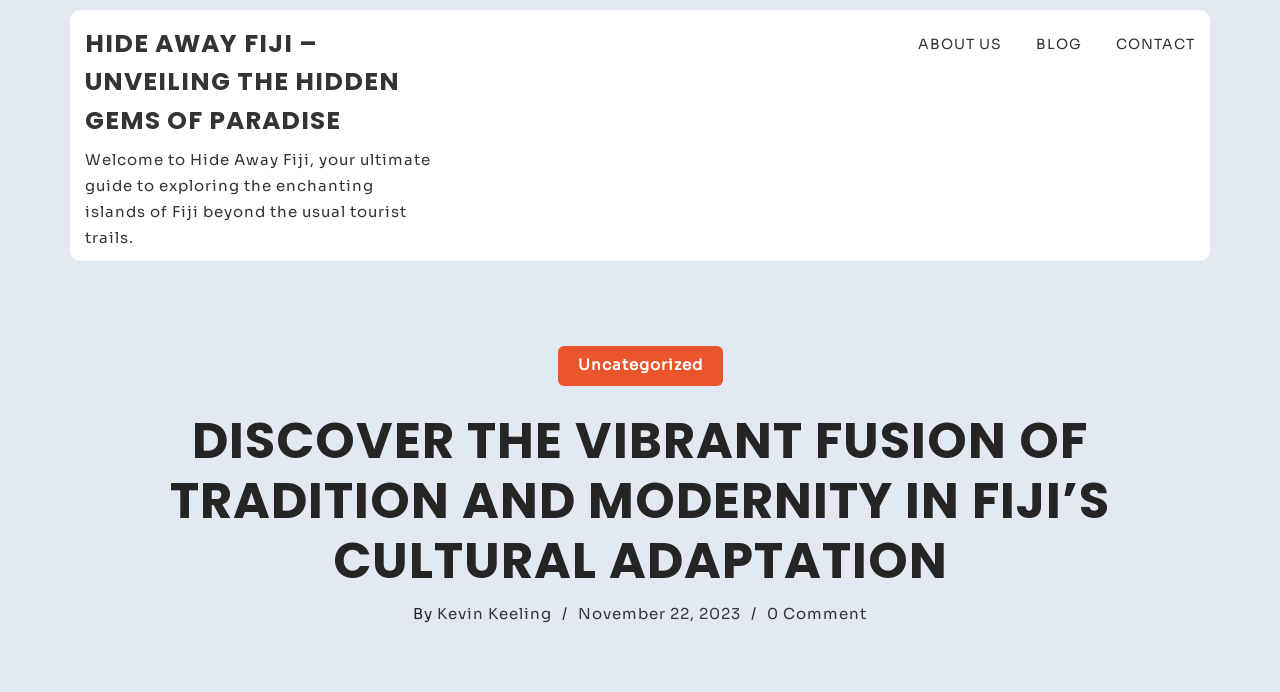From the screenshot, find the bounding box of the UI element matching this description: "Uncategorized". Supply the bounding box coordinates in the form [left, top, right, bottom], each a float between 0 and 1.

[0.436, 0.5, 0.564, 0.558]